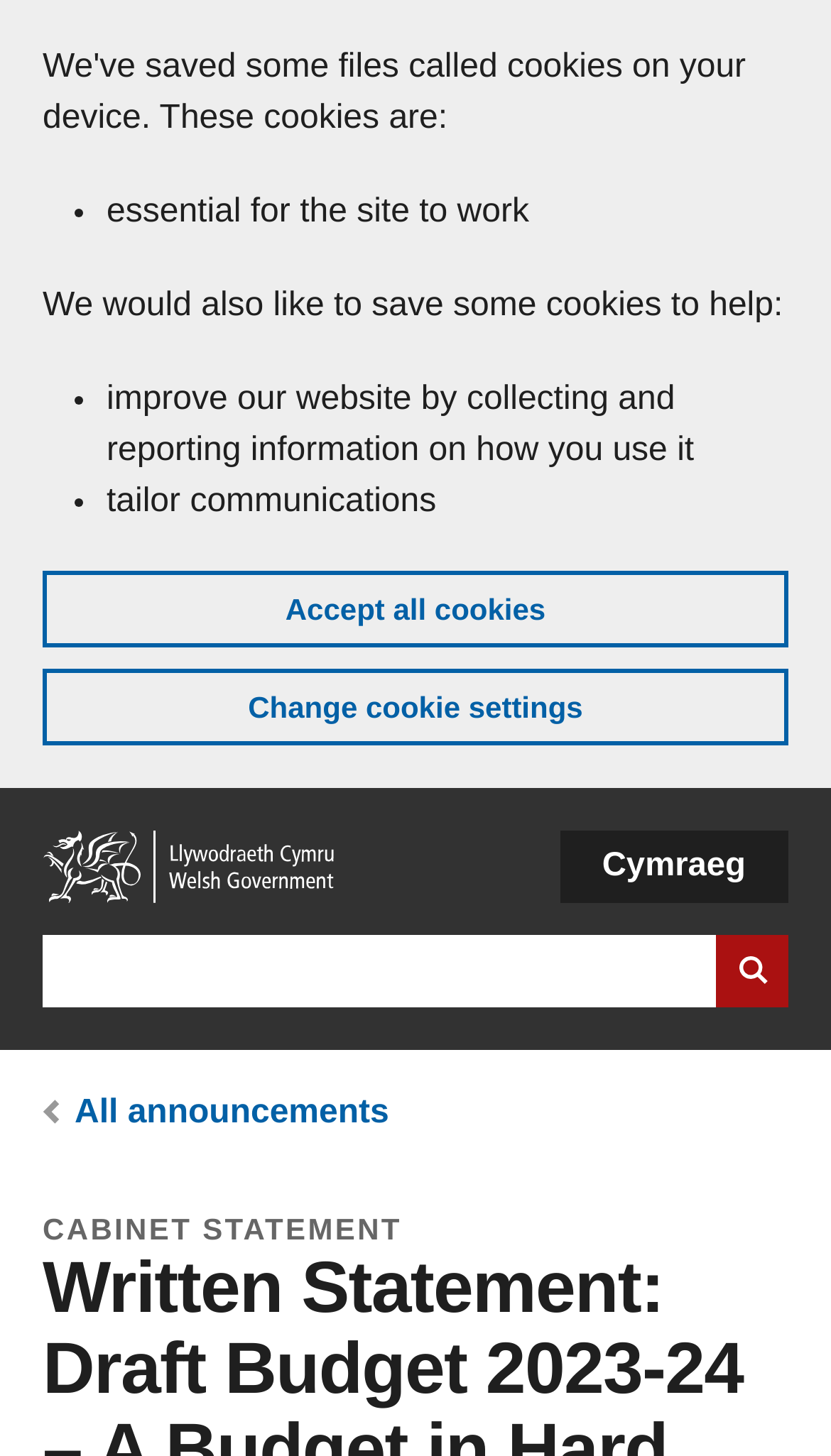Use a single word or phrase to answer the question: What is the function of the search bar on this webpage?

Search GOV.WALES